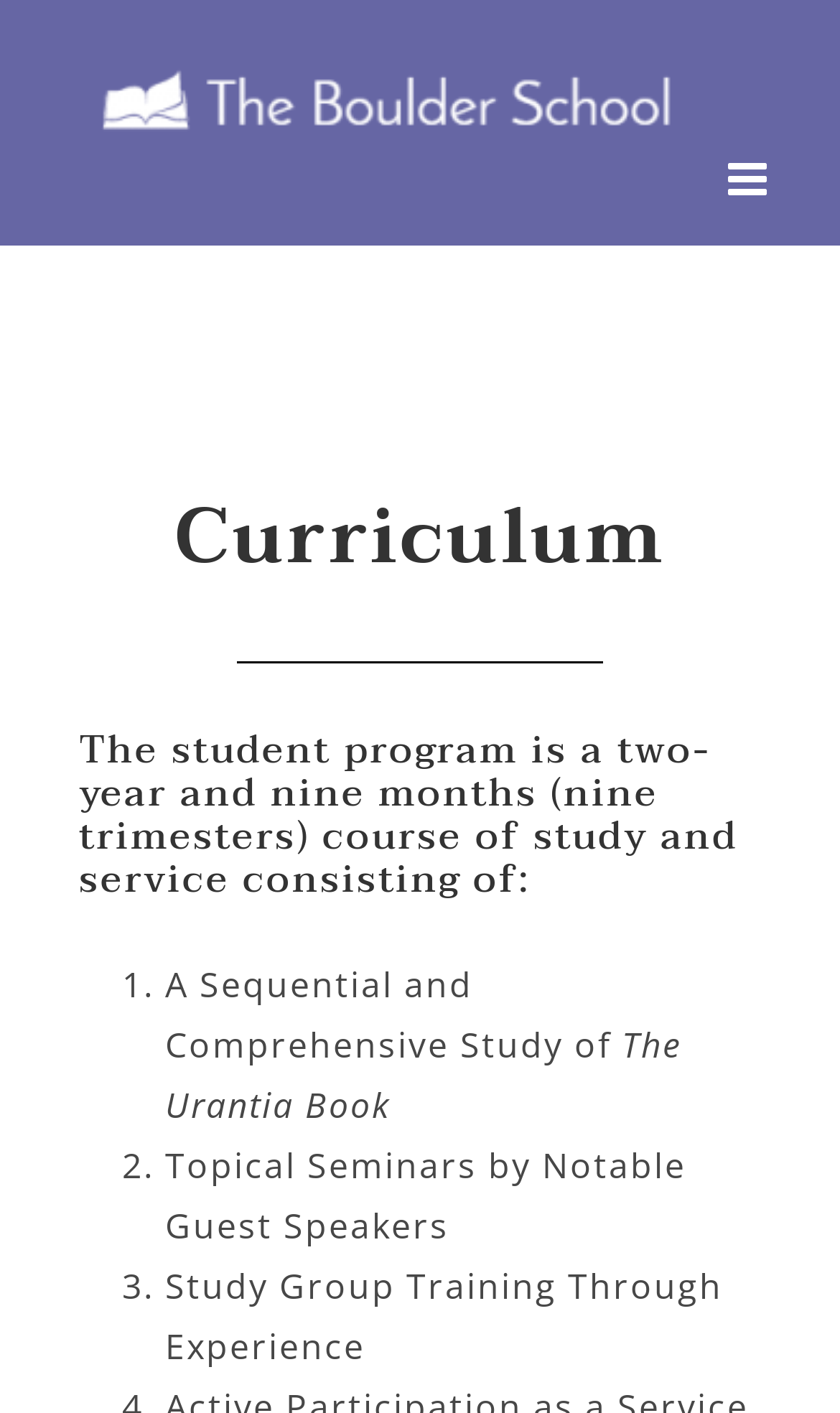Please provide a brief answer to the following inquiry using a single word or phrase:
What is the third point in the curriculum description?

Study Group Training